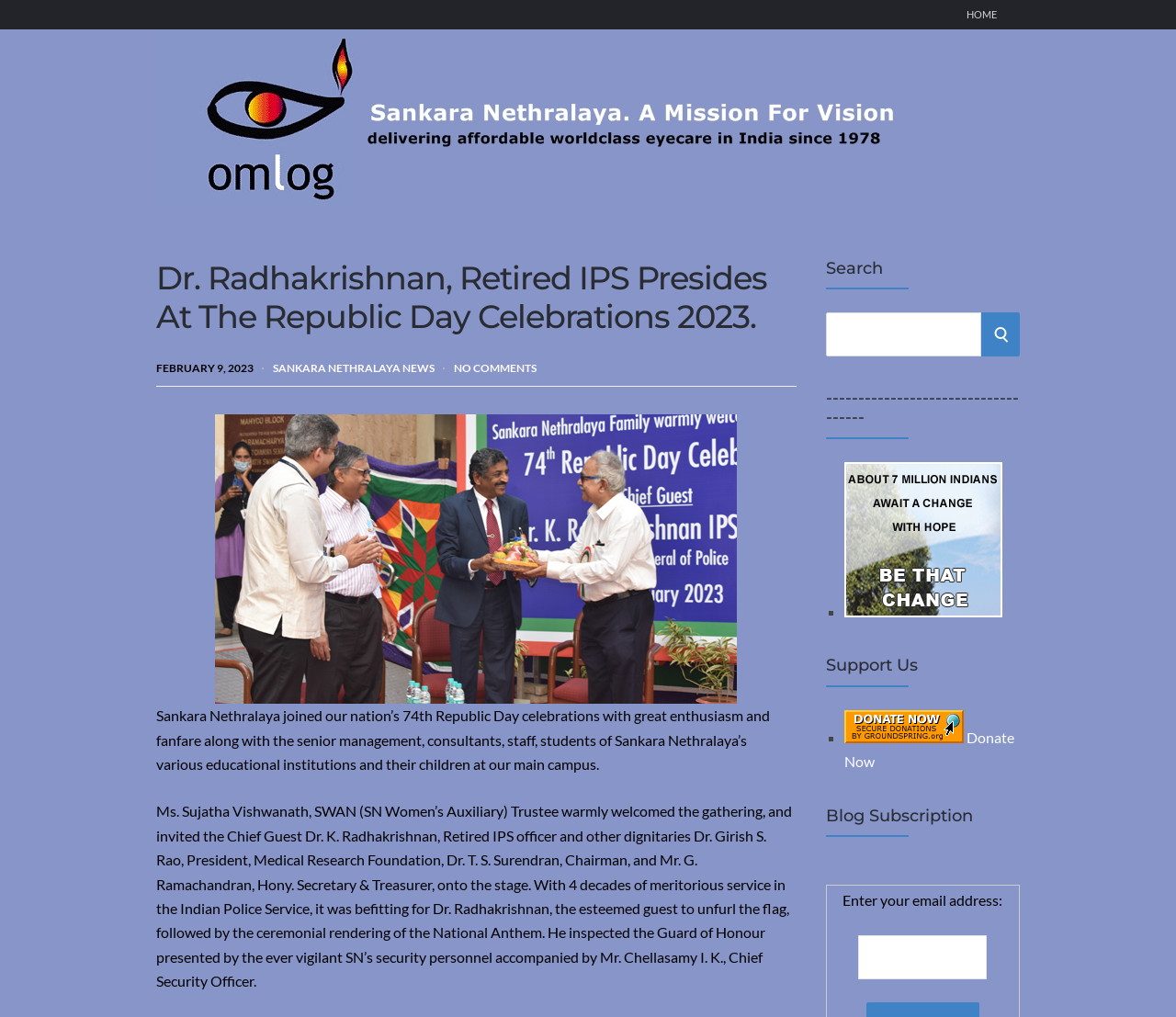Answer this question in one word or a short phrase: What is the date of the Republic Day Celebrations?

FEBRUARY 9, 2023